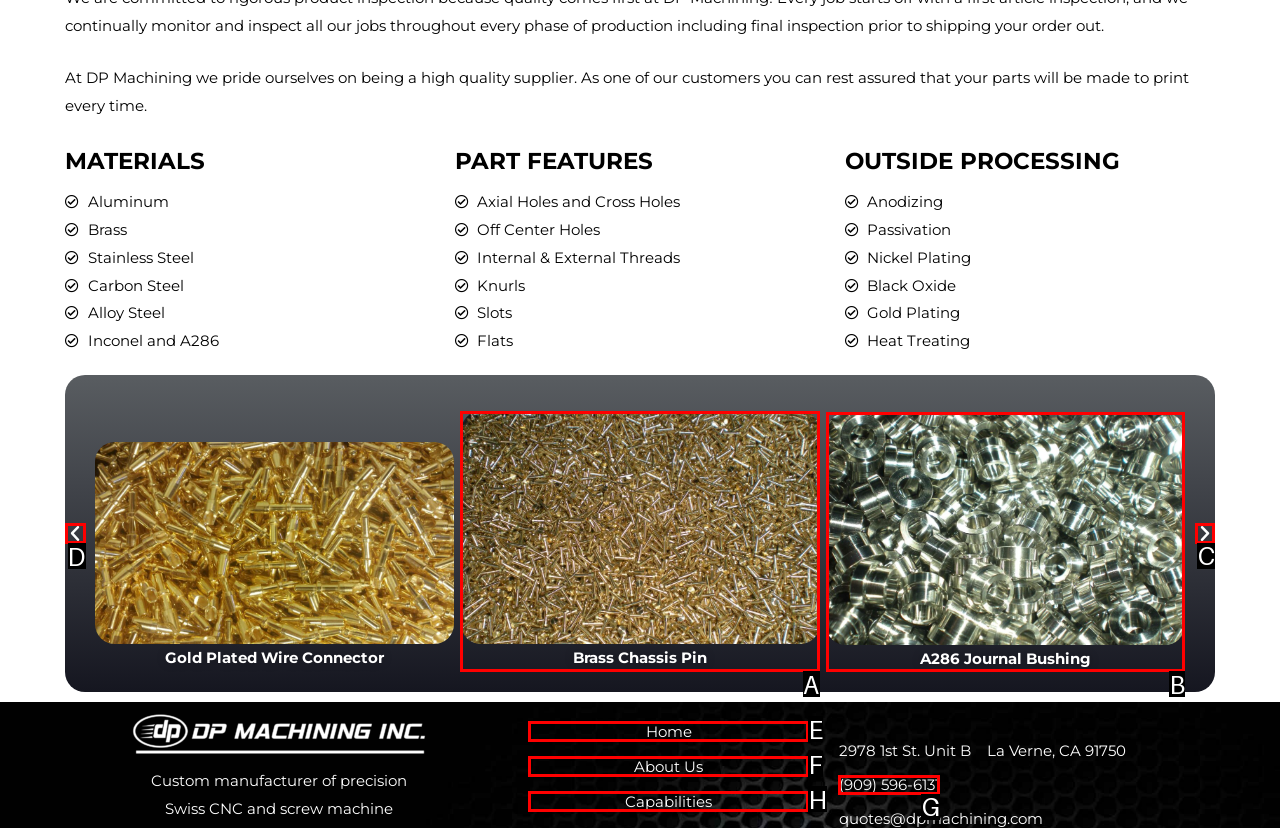Select the appropriate letter to fulfill the given instruction: Click the 'Next slide' button
Provide the letter of the correct option directly.

C